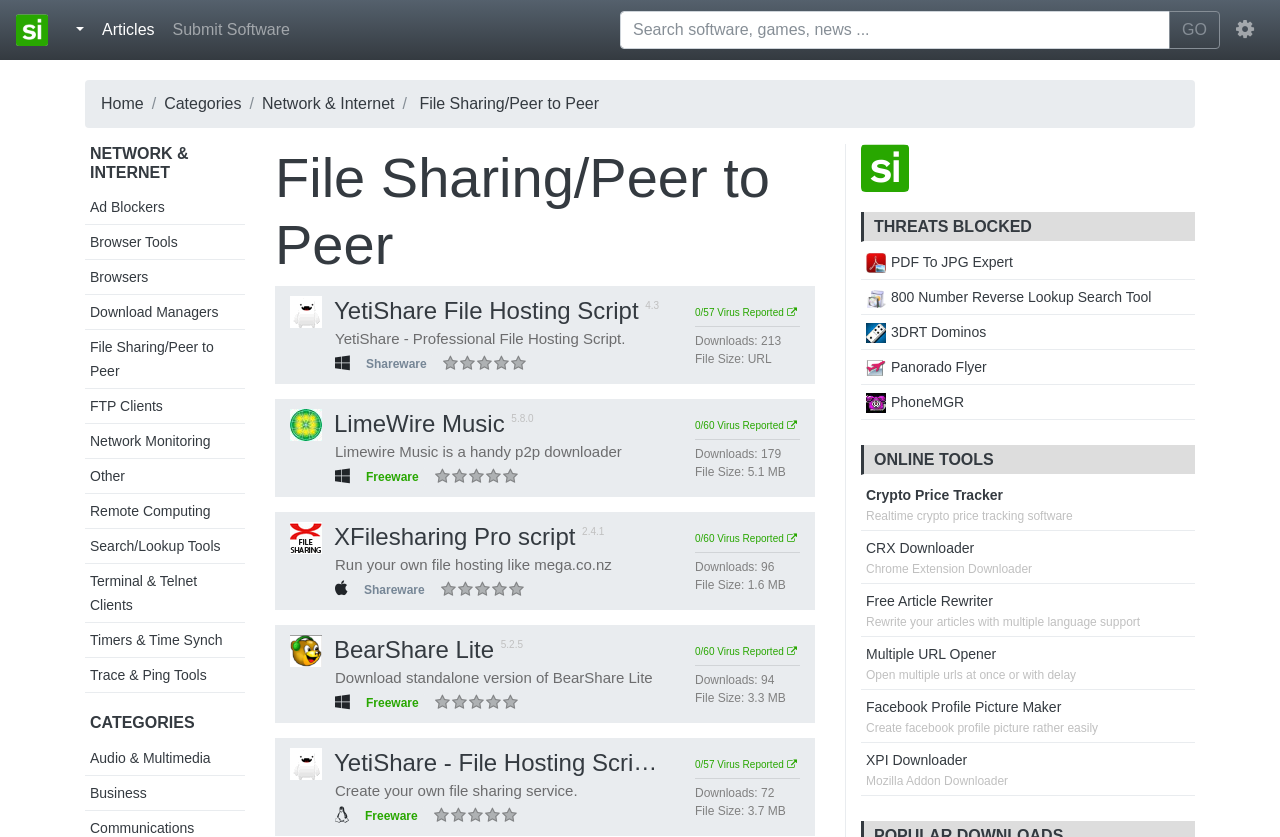Identify the bounding box coordinates of the clickable region required to complete the instruction: "Read about SACSCOC Accreditation". The coordinates should be given as four float numbers within the range of 0 and 1, i.e., [left, top, right, bottom].

None